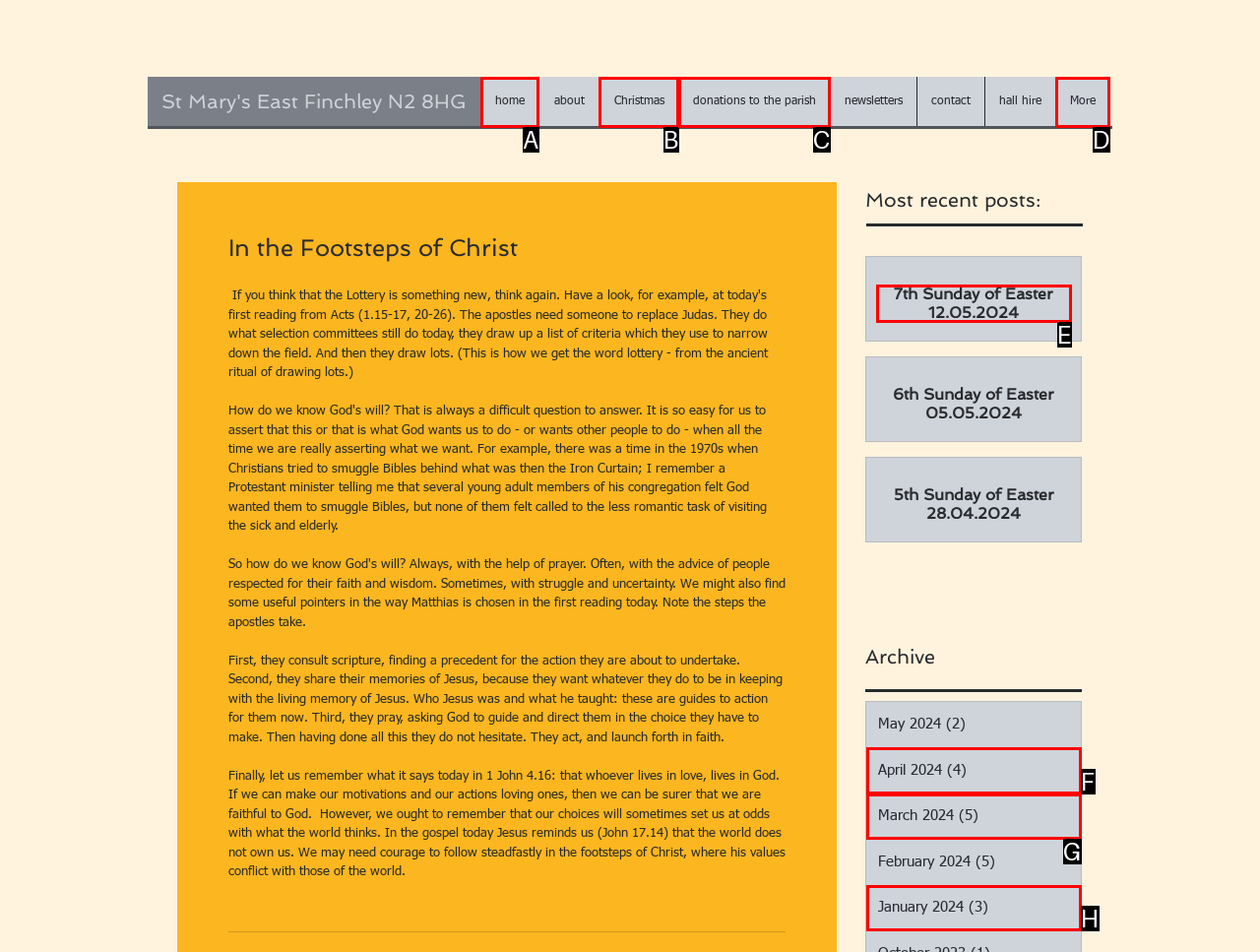Based on the description: donations to the parish, select the HTML element that best fits. Reply with the letter of the correct choice from the options given.

C